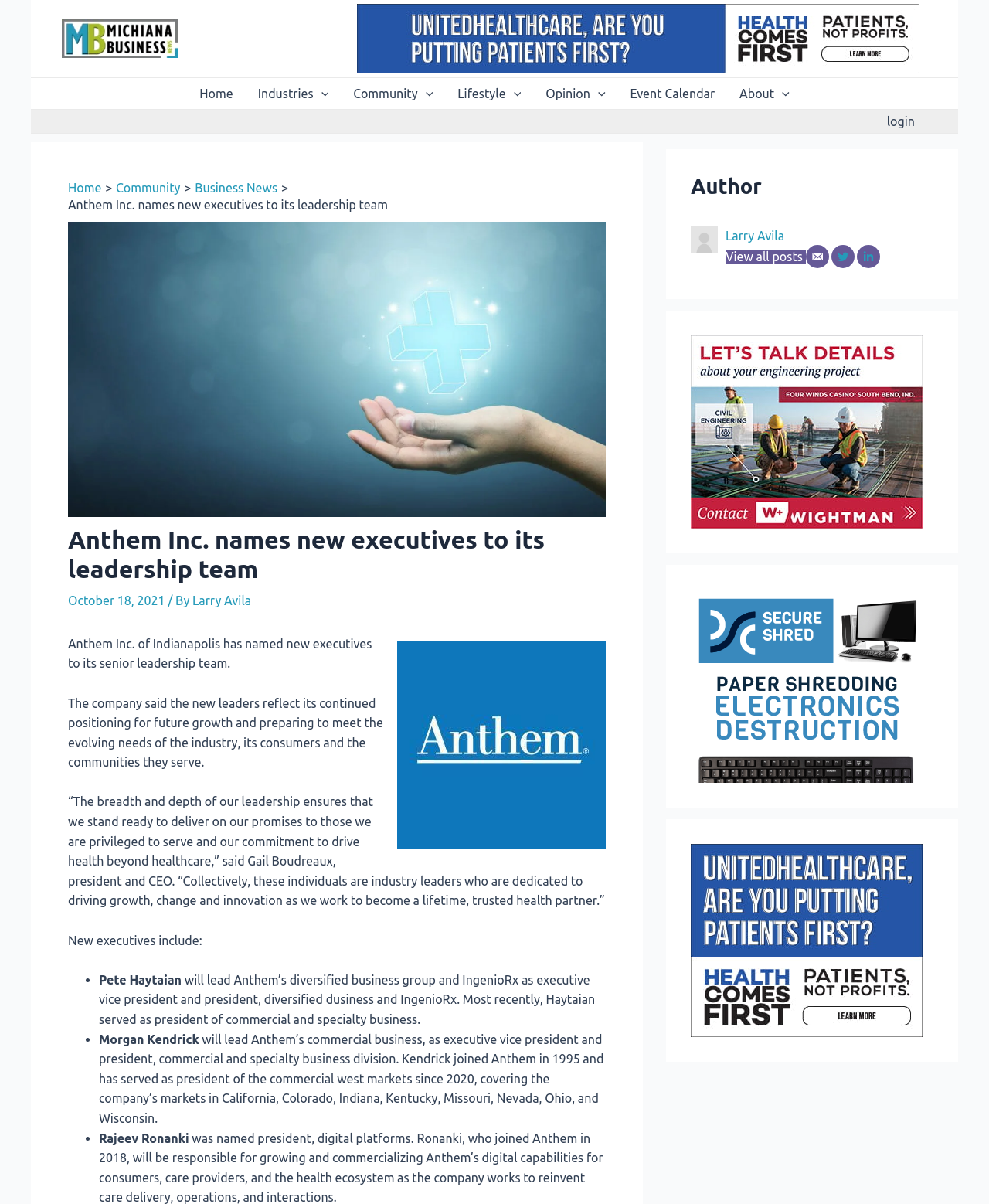Please specify the bounding box coordinates of the clickable region to carry out the following instruction: "Click on the 'login' link". The coordinates should be four float numbers between 0 and 1, in the format [left, top, right, bottom].

[0.884, 0.091, 0.938, 0.11]